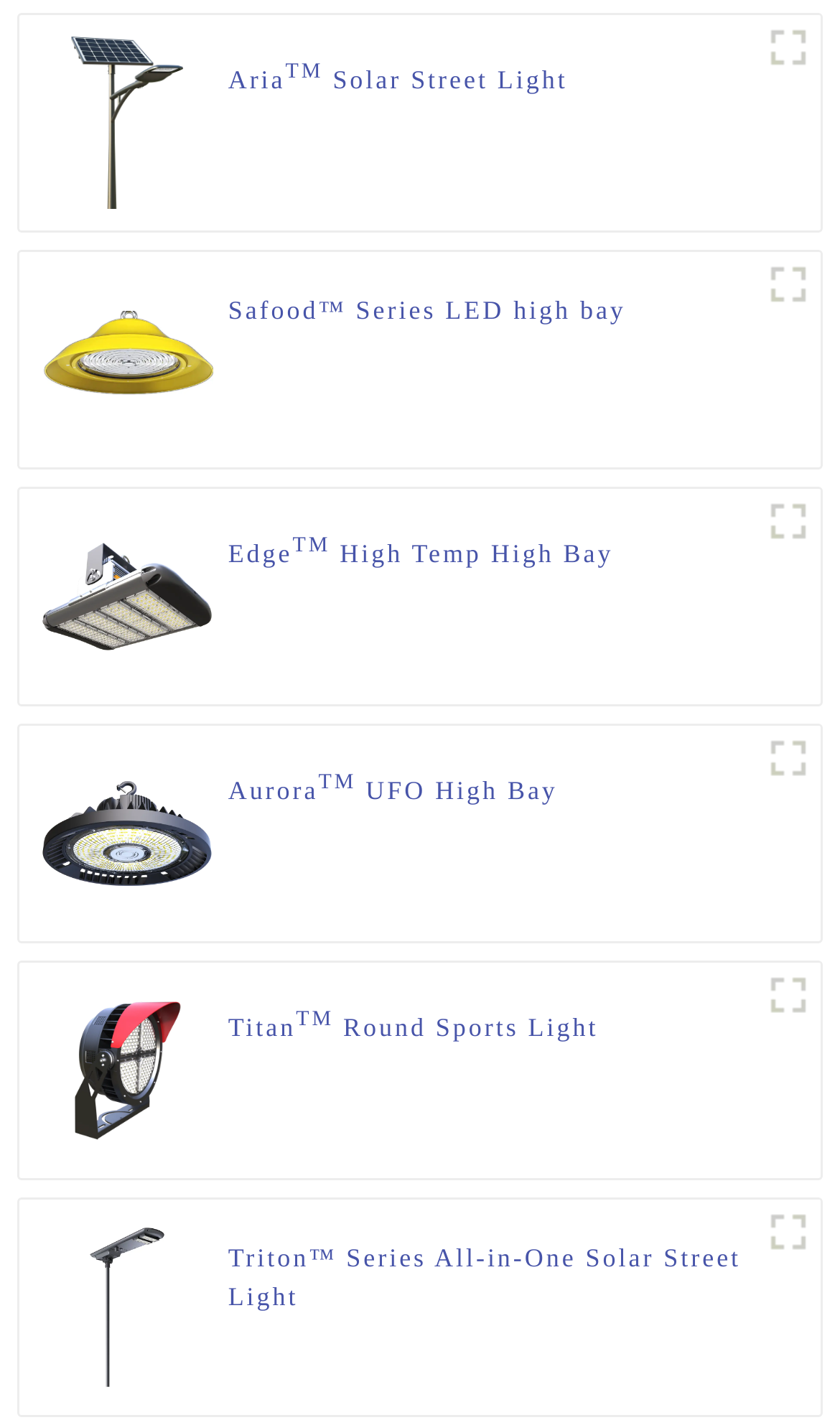Please identify the bounding box coordinates of the element's region that should be clicked to execute the following instruction: "Get information about Triton Series All-in-One Solar Street Light". The bounding box coordinates must be four float numbers between 0 and 1, i.e., [left, top, right, bottom].

[0.272, 0.872, 0.952, 0.926]